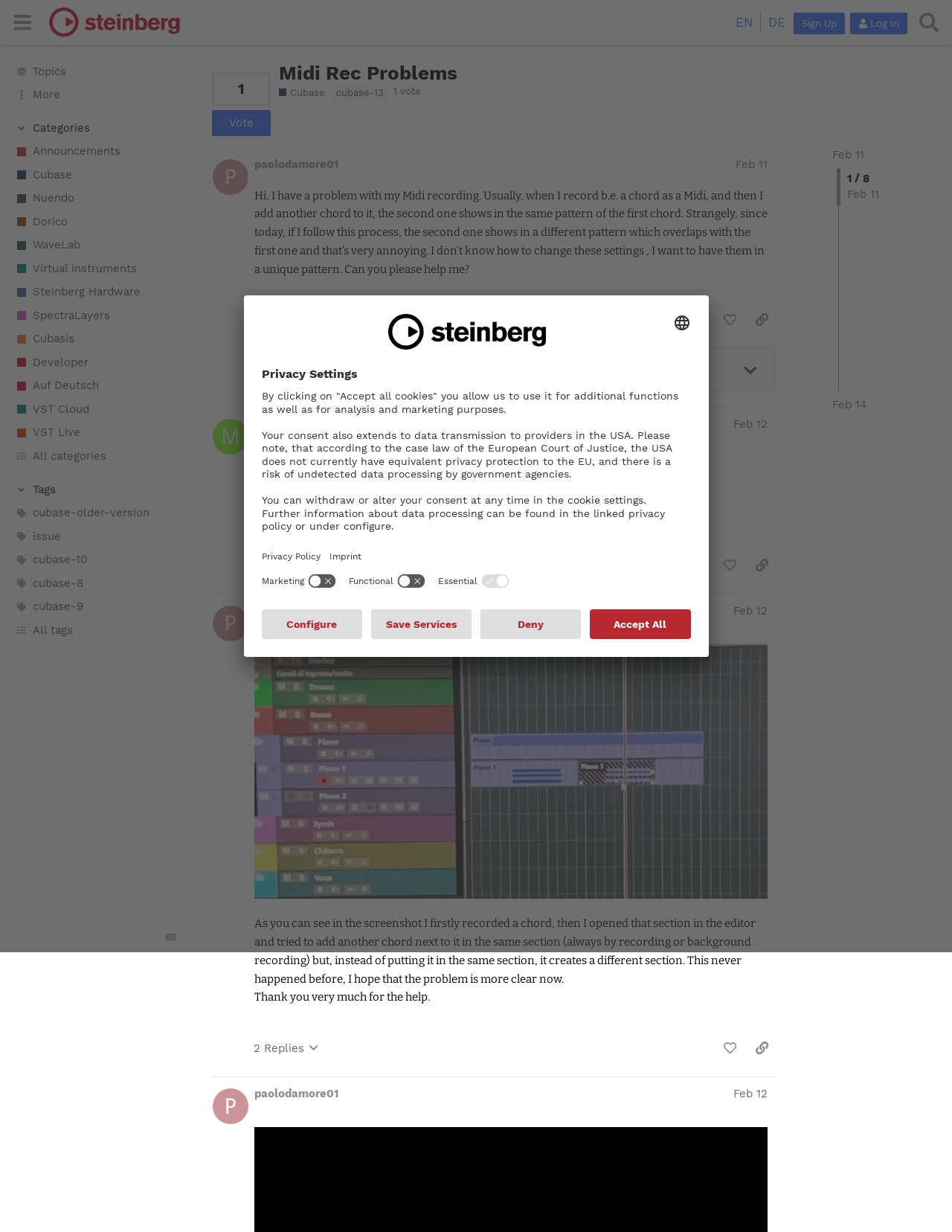Identify the bounding box of the HTML element described here: "Foto 41310×653 58.6 KB". Provide the coordinates as four float numbers between 0 and 1: [left, top, right, bottom].

[0.267, 0.523, 0.806, 0.73]